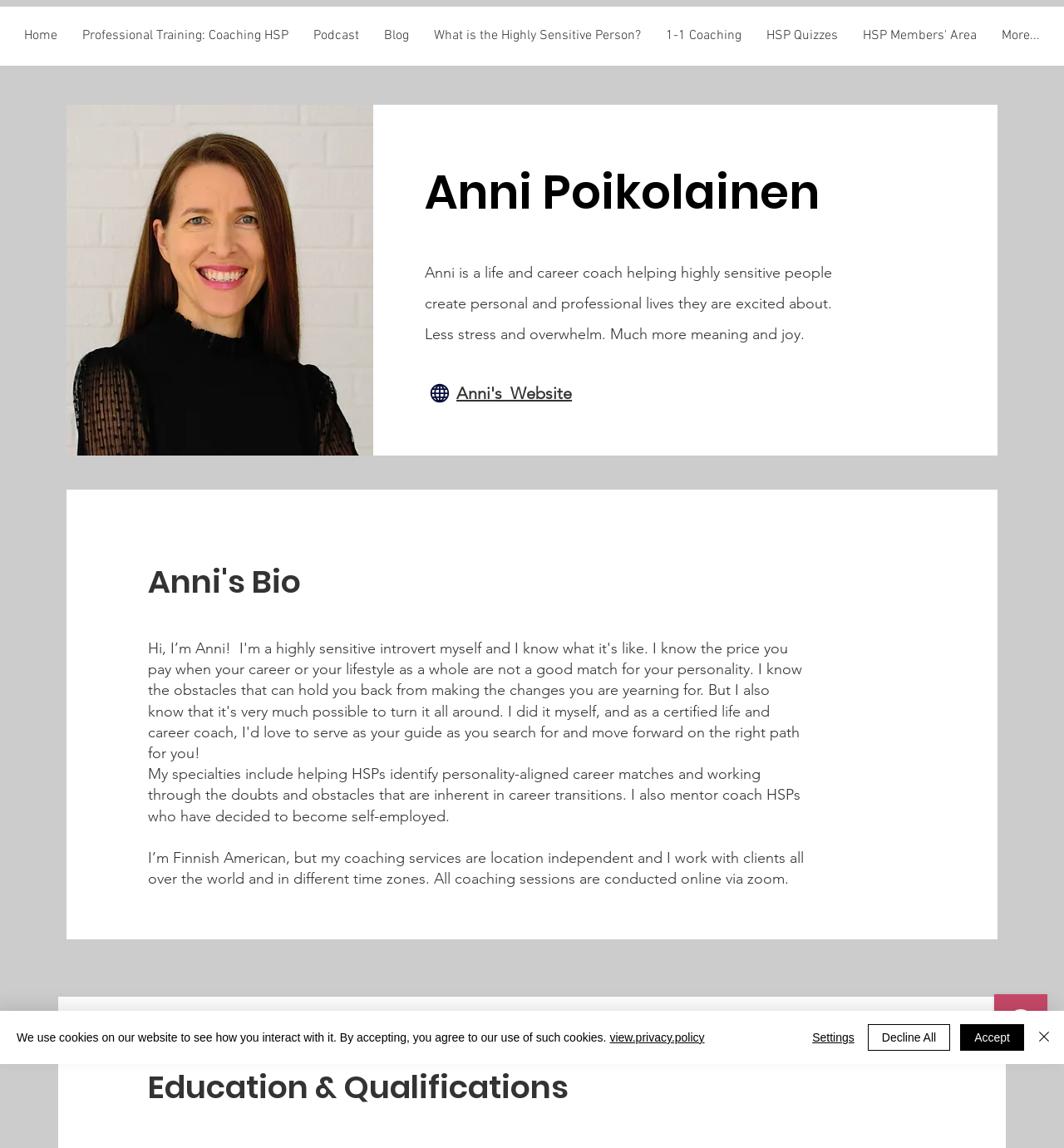Please specify the bounding box coordinates of the clickable region necessary for completing the following instruction: "Check the email address of Dev Anand Teelucksingh". The coordinates must consist of four float numbers between 0 and 1, i.e., [left, top, right, bottom].

None